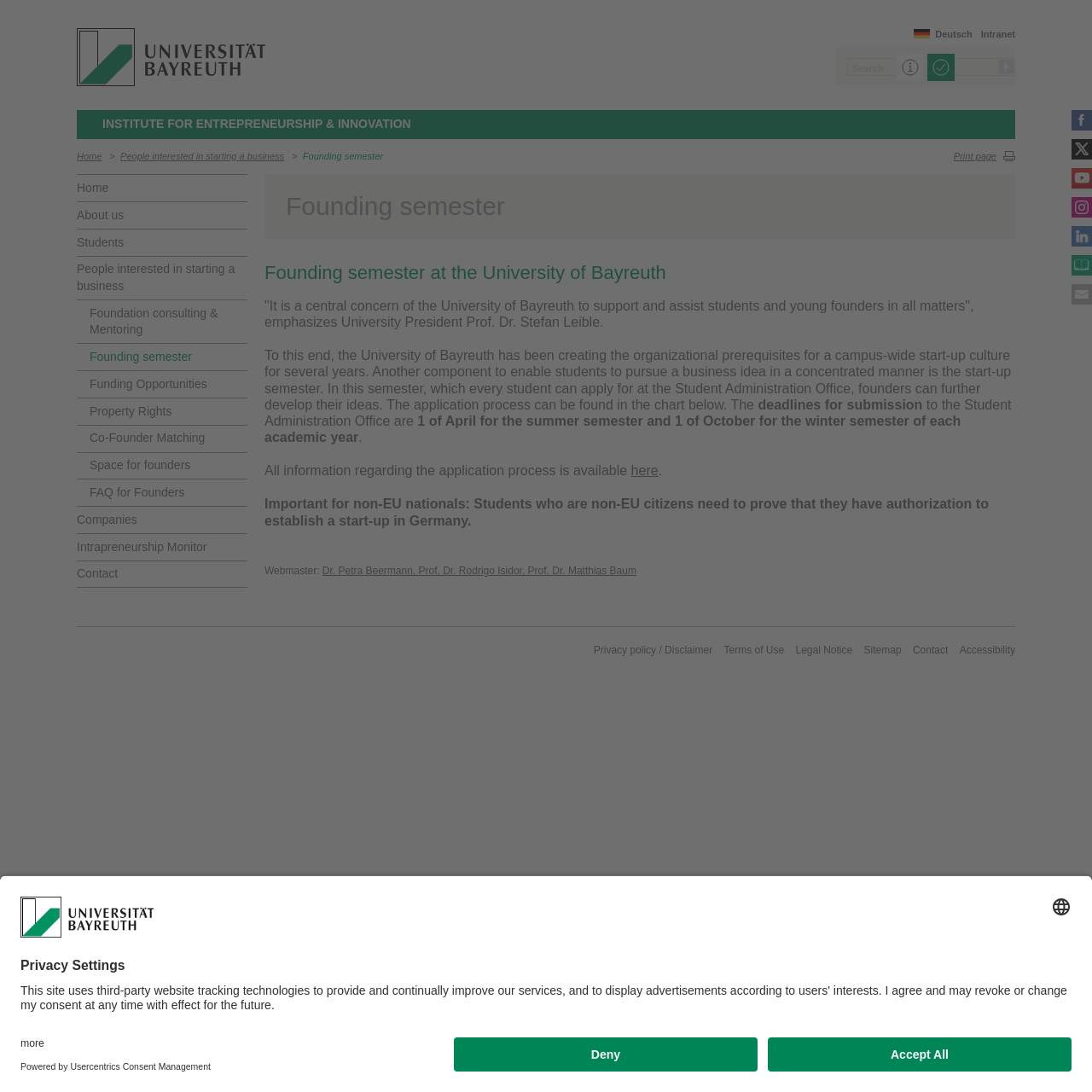What is the language of the webpage? Based on the screenshot, please respond with a single word or phrase.

German and English